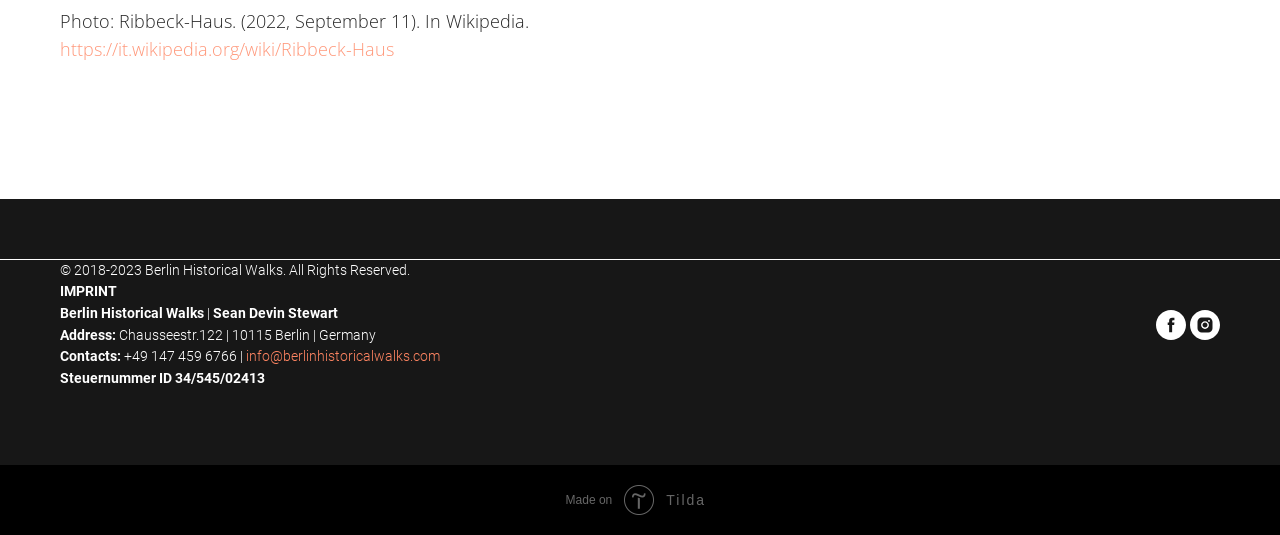Respond to the question with just a single word or phrase: 
What is the name of the organization?

Berlin Historical Walks